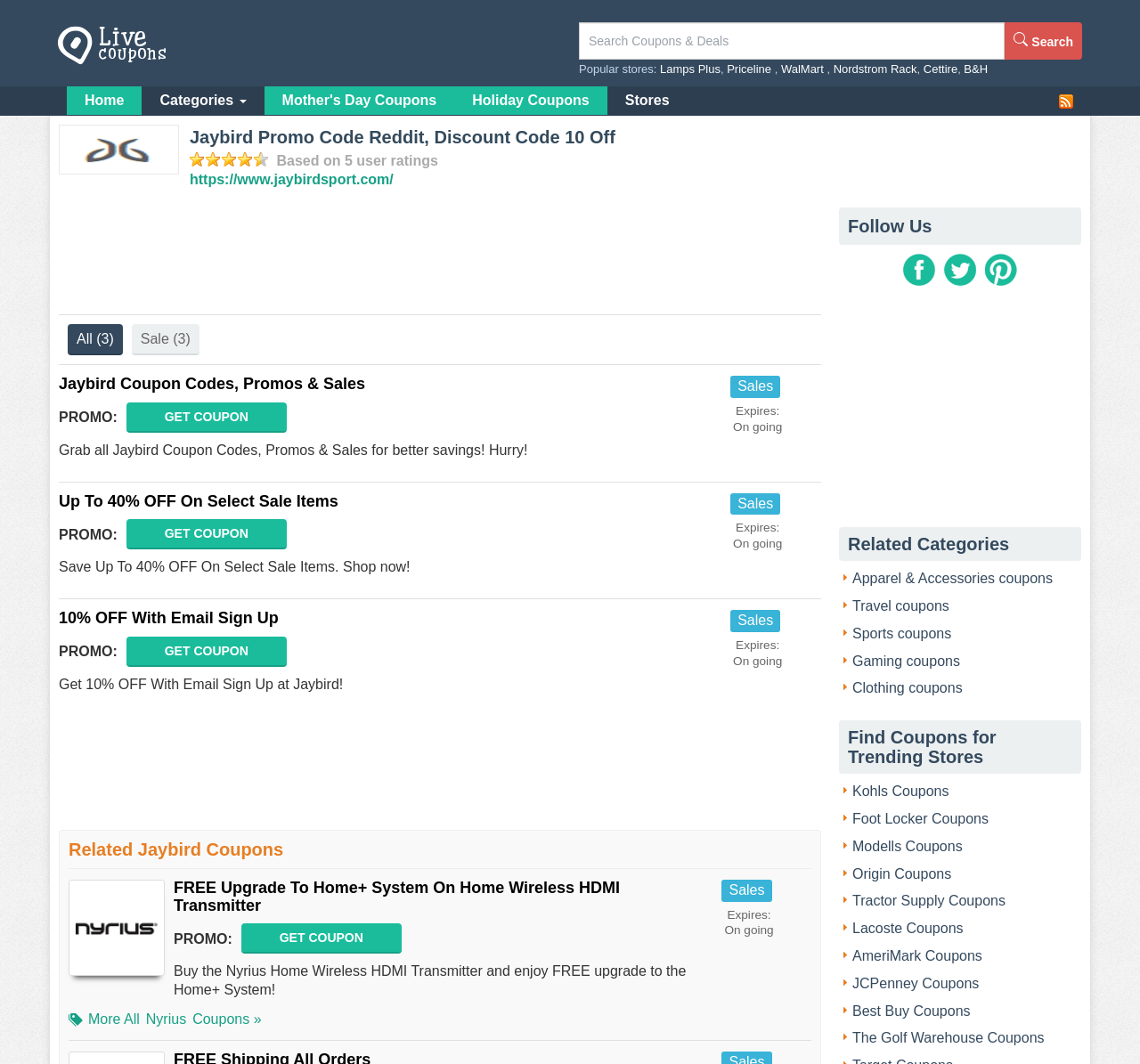Identify the bounding box coordinates of the region that needs to be clicked to carry out this instruction: "Visit the Jaybird website". Provide these coordinates as four float numbers ranging from 0 to 1, i.e., [left, top, right, bottom].

[0.166, 0.162, 0.345, 0.176]